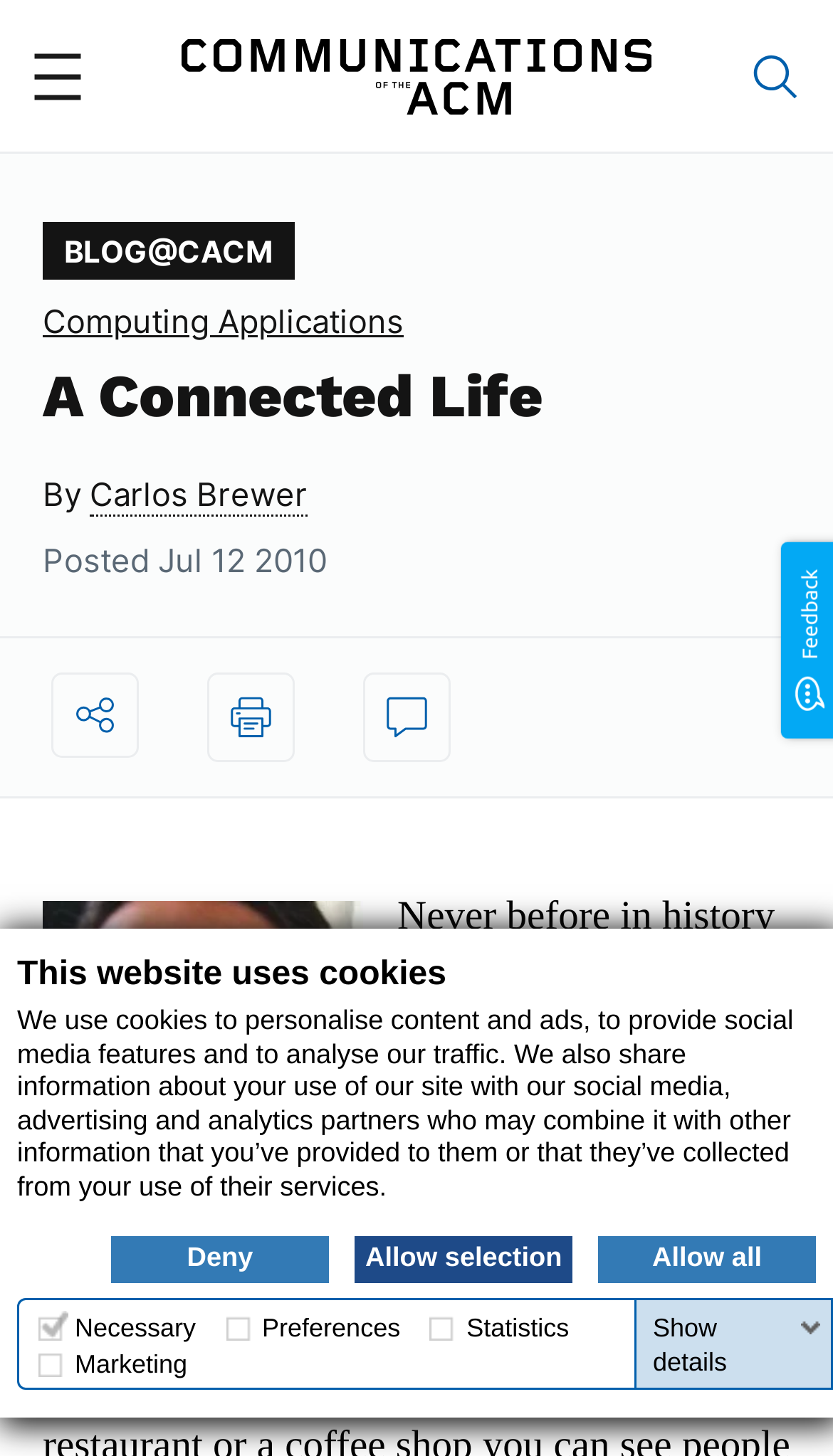Please answer the following question using a single word or phrase: 
What is the purpose of necessary cookies?

Enable basic functions